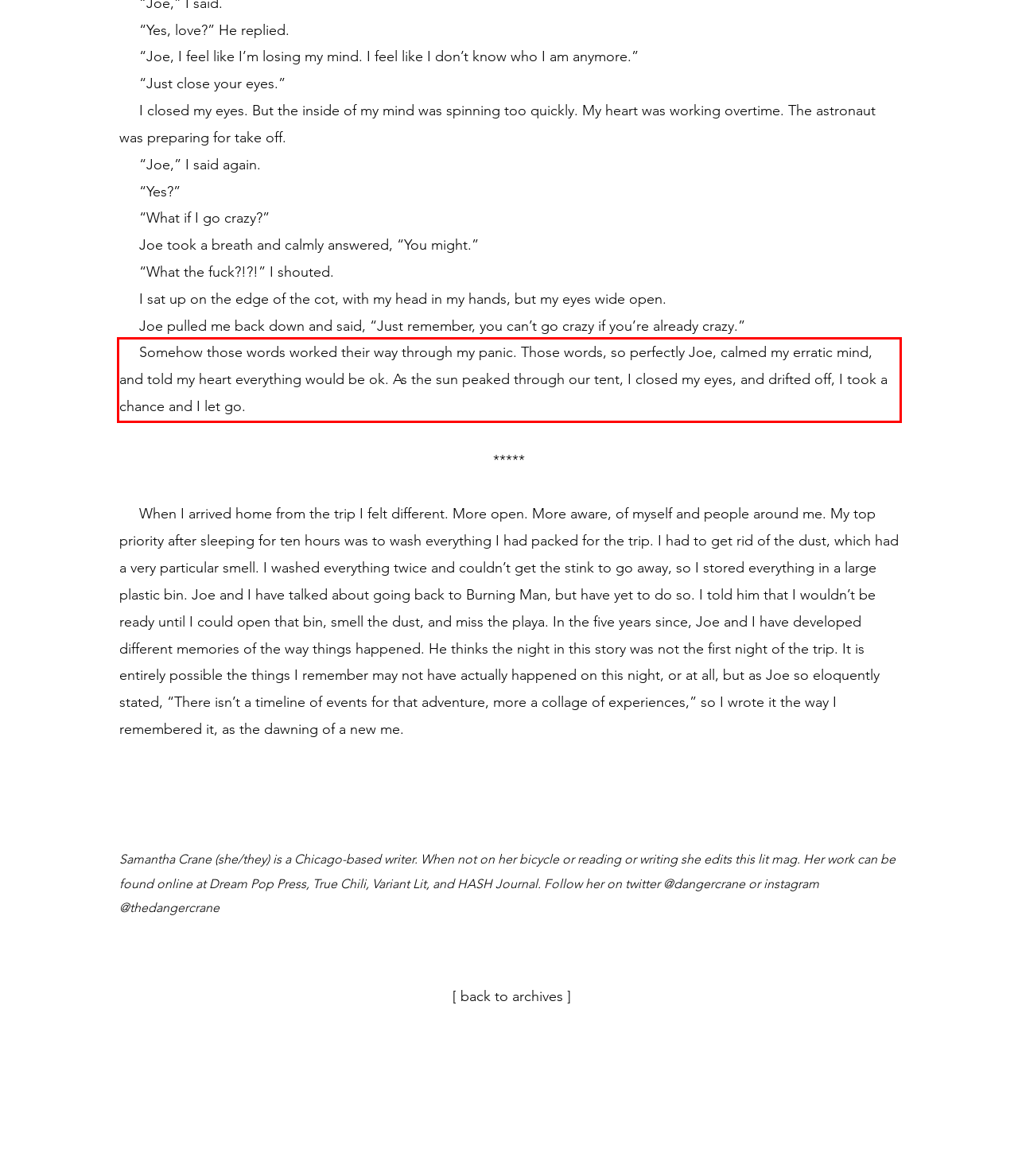Please examine the webpage screenshot containing a red bounding box and use OCR to recognize and output the text inside the red bounding box.

Somehow those words worked their way through my panic. Those words, so perfectly Joe, calmed my erratic mind, and told my heart everything would be ok. As the sun peaked through our tent, I closed my eyes, and drifted off, I took a chance and I let go.